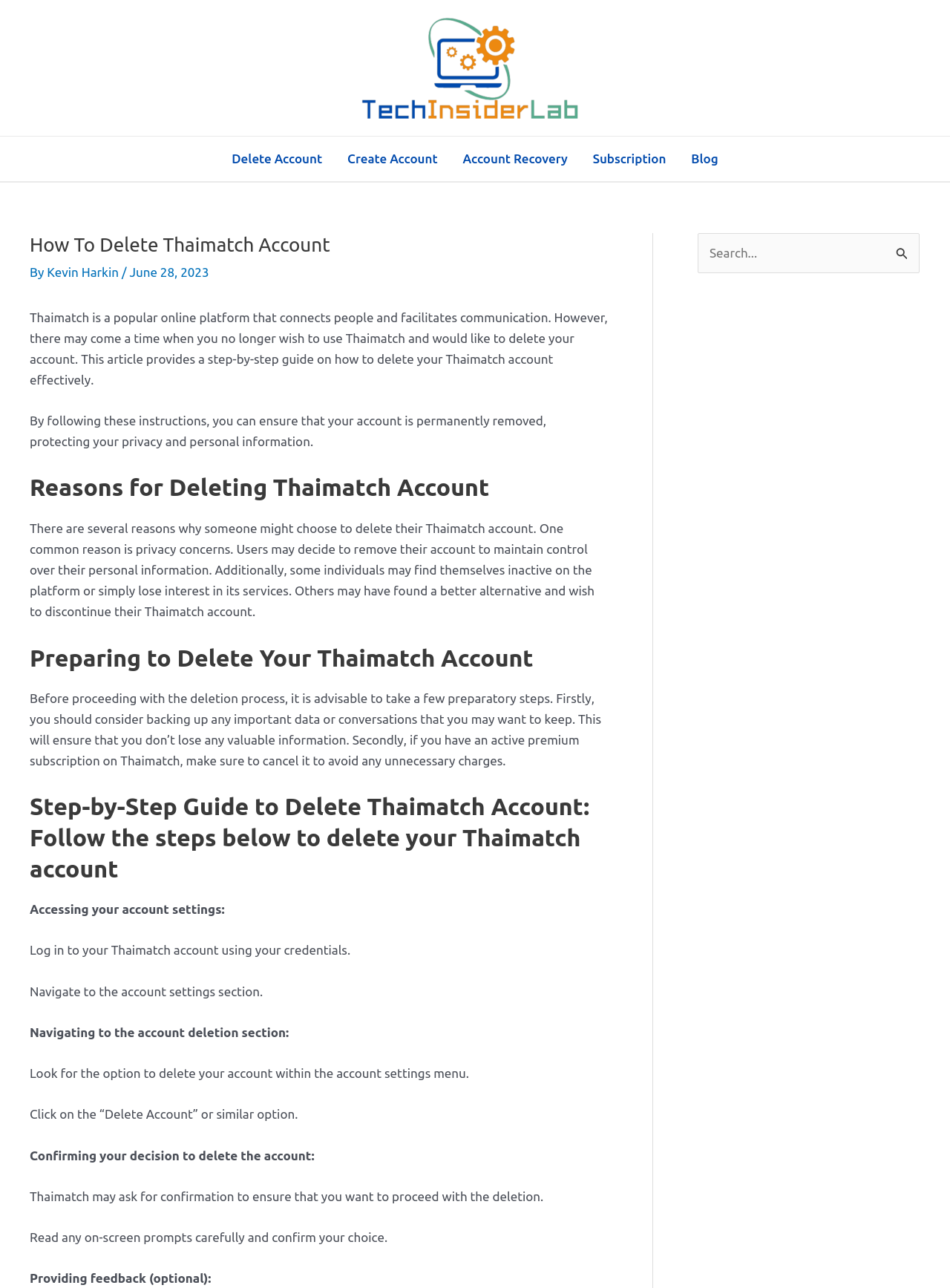Specify the bounding box coordinates of the element's area that should be clicked to execute the given instruction: "Search for something". The coordinates should be four float numbers between 0 and 1, i.e., [left, top, right, bottom].

[0.734, 0.181, 0.968, 0.212]